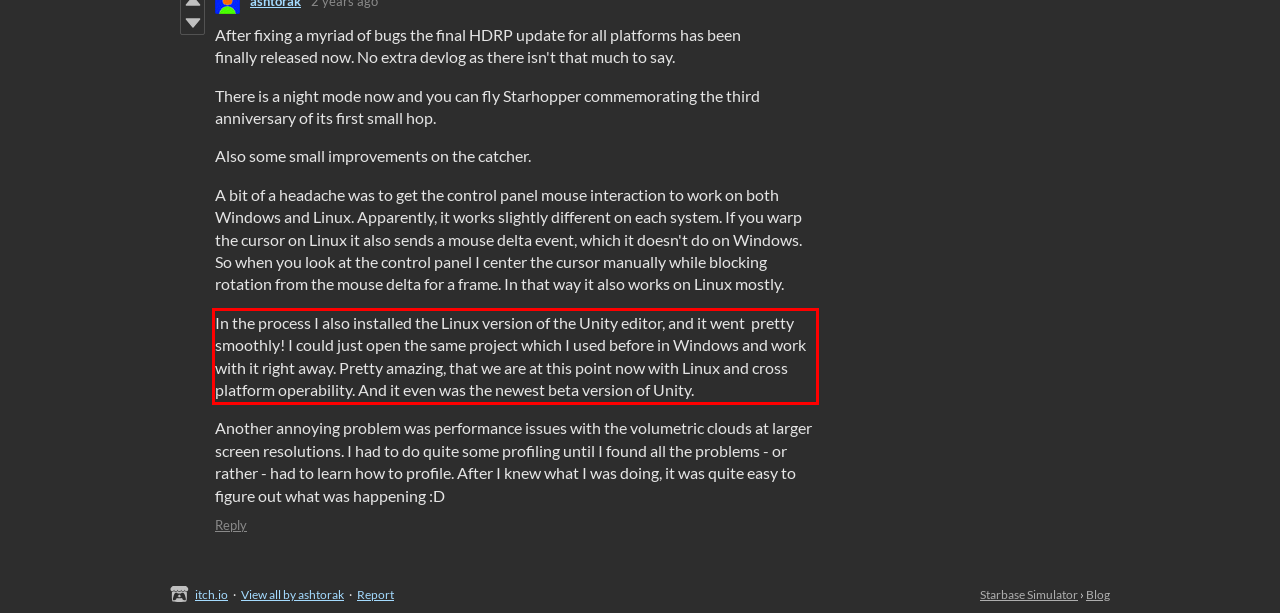Examine the webpage screenshot and use OCR to recognize and output the text within the red bounding box.

In the process I also installed the Linux version of the Unity editor, and it went pretty smoothly! I could just open the same project which I used before in Windows and work with it right away. Pretty amazing, that we are at this point now with Linux and cross platform operability. And it even was the newest beta version of Unity.